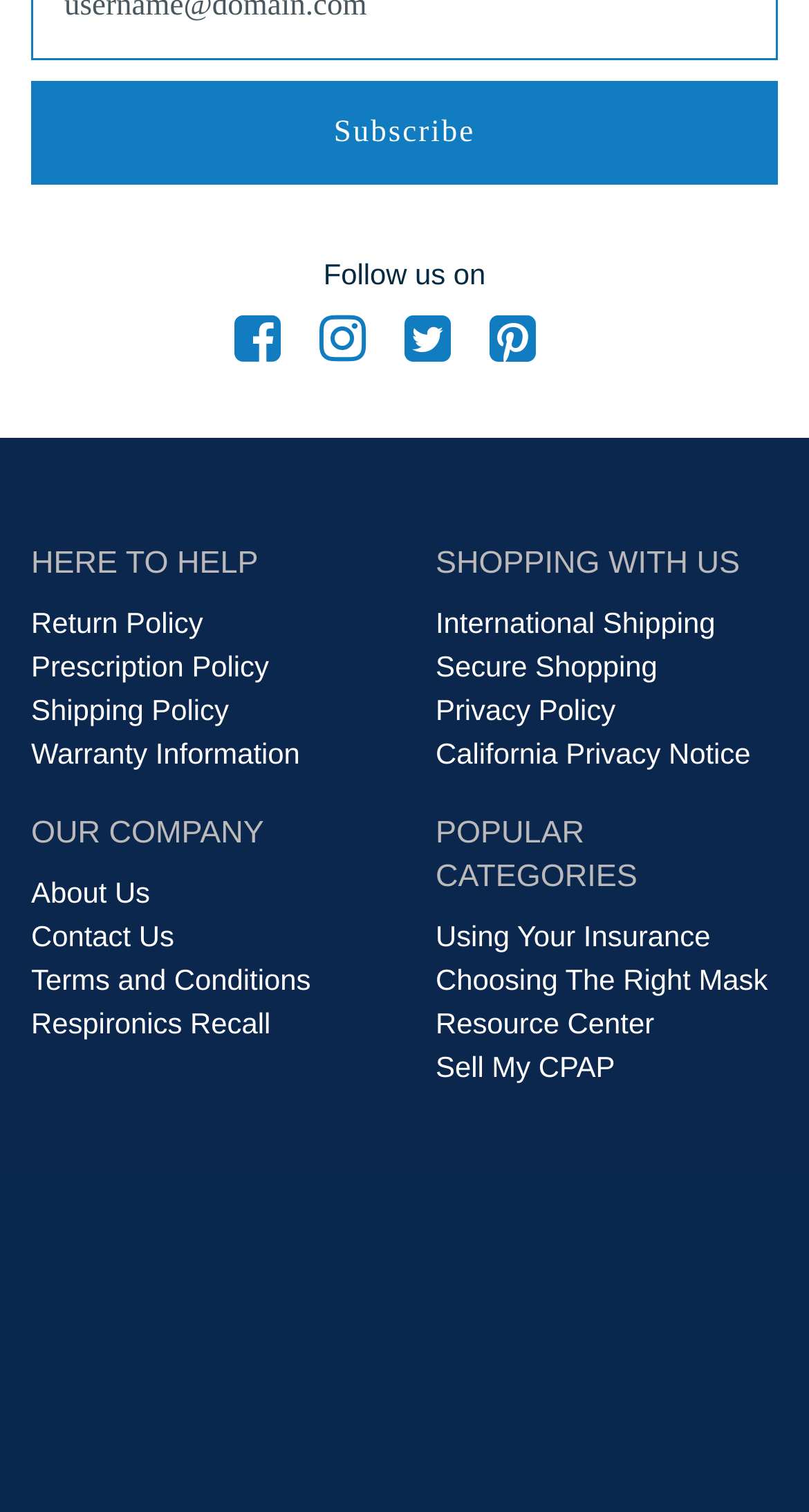Could you specify the bounding box coordinates for the clickable section to complete the following instruction: "Subscribe to the newsletter"?

[0.038, 0.053, 0.962, 0.122]